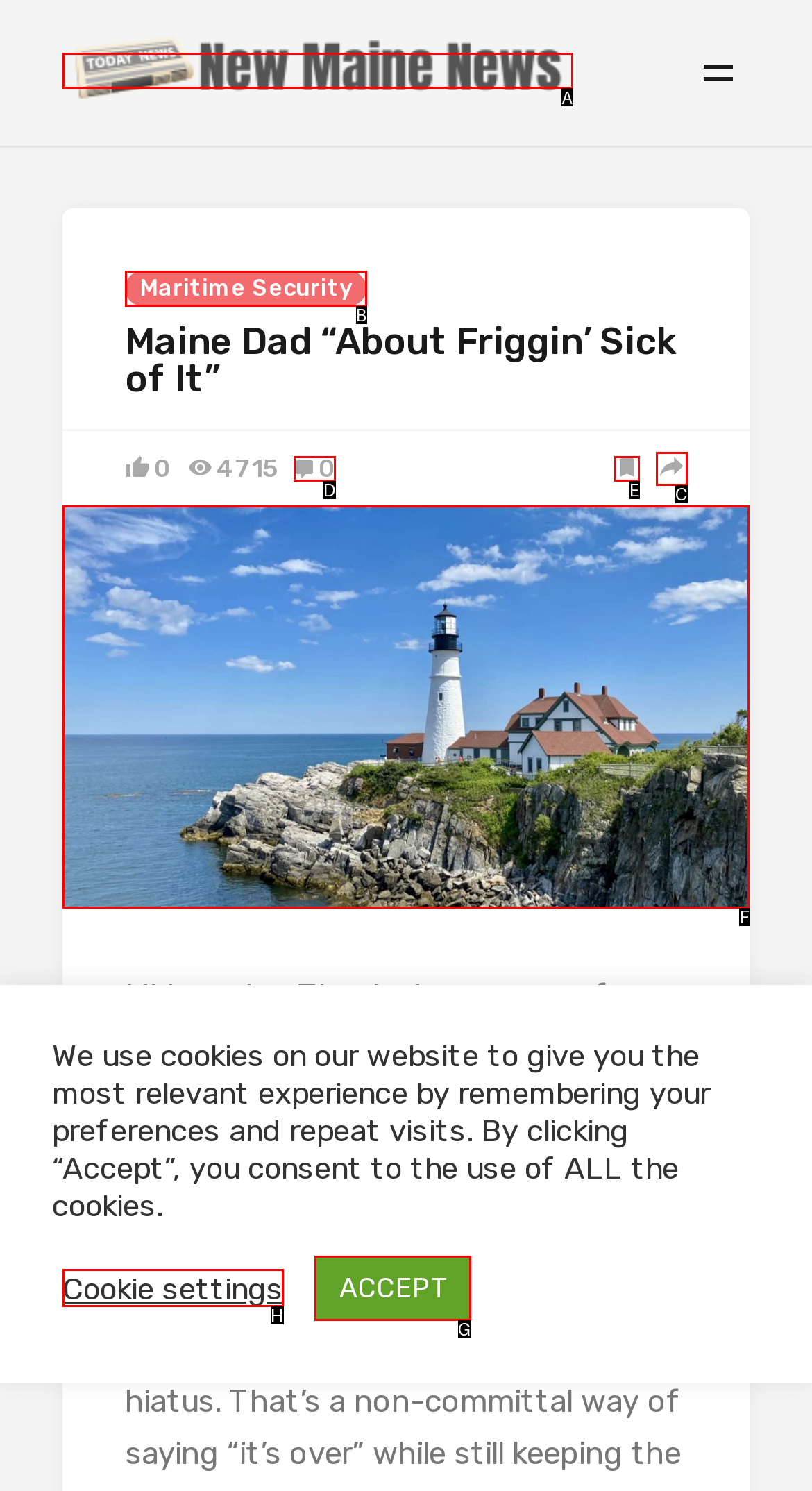To complete the task: view A rocky island in the middle of a body of water image, select the appropriate UI element to click. Respond with the letter of the correct option from the given choices.

F